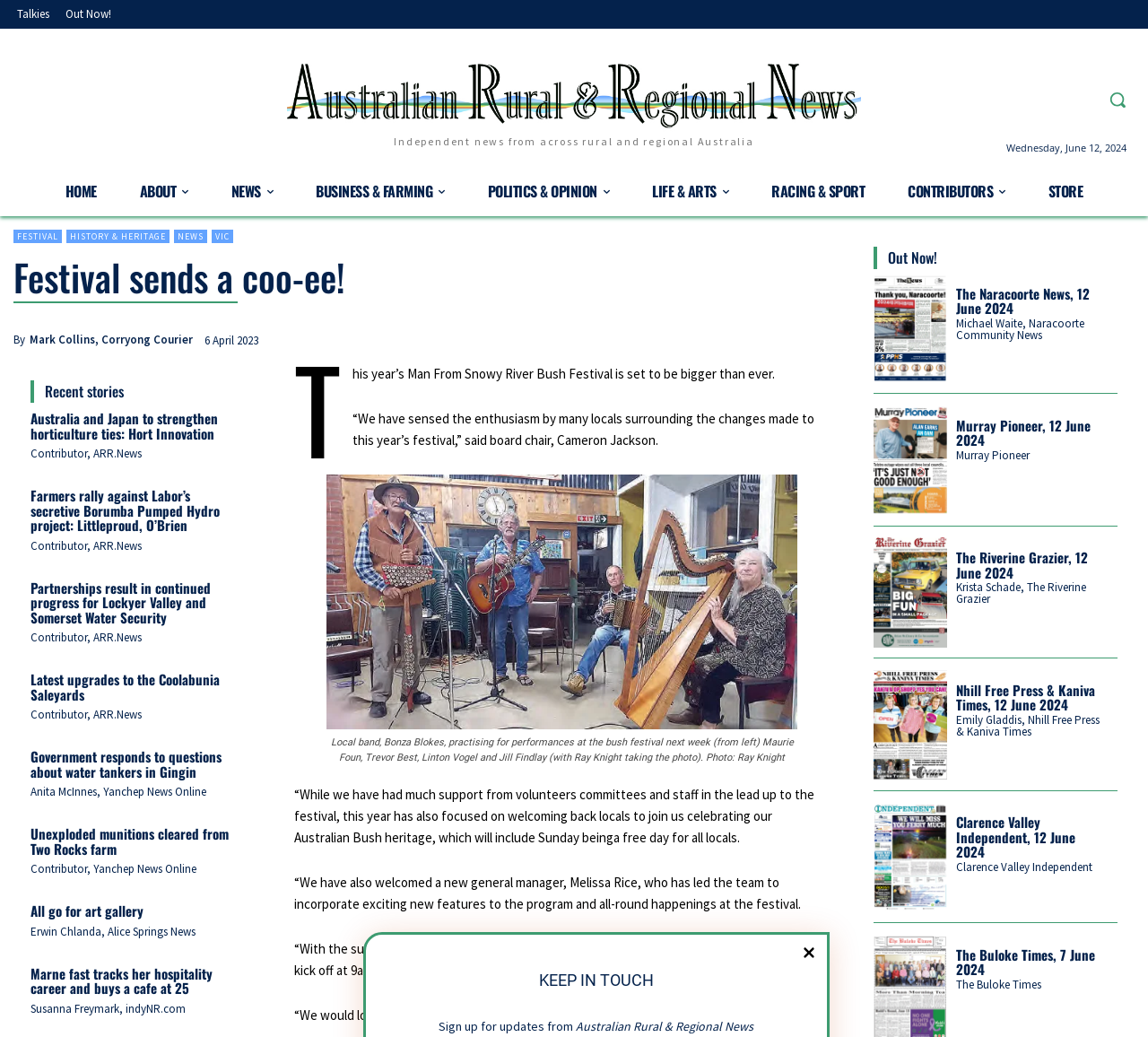Pinpoint the bounding box coordinates of the clickable element needed to complete the instruction: "Sign up for updates from Australian Rural & Regional News". The coordinates should be provided as four float numbers between 0 and 1: [left, top, right, bottom].

[0.382, 0.982, 0.502, 0.997]